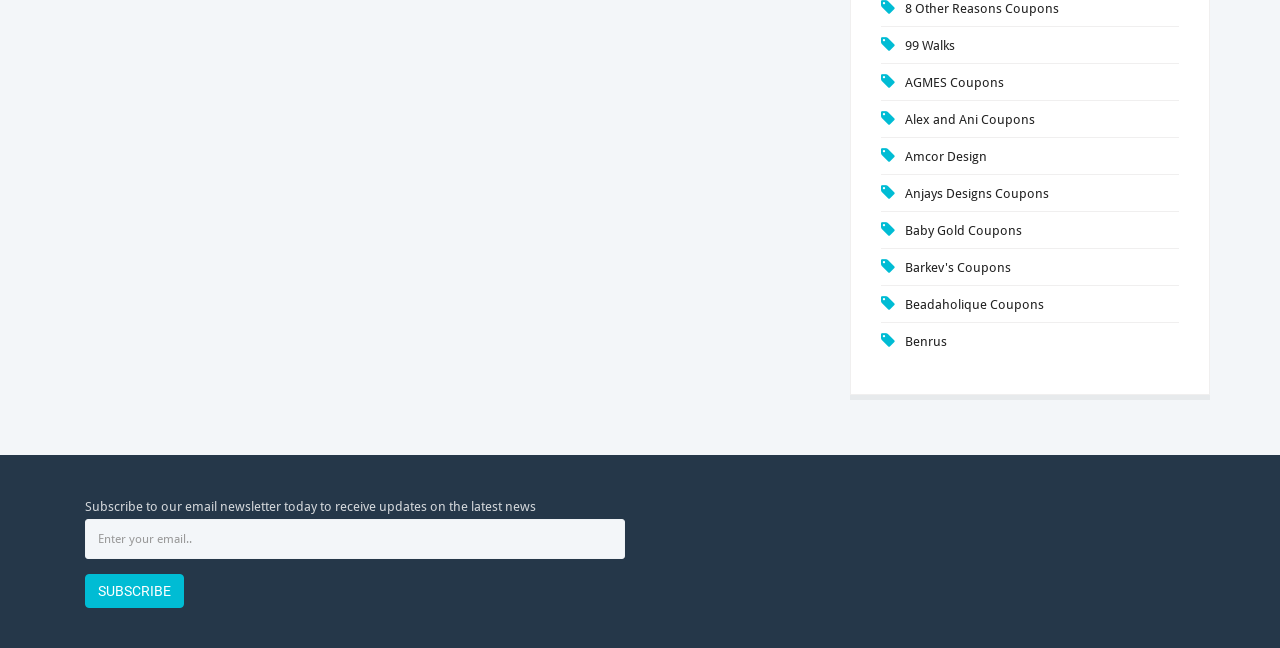Please determine the bounding box coordinates of the element to click in order to execute the following instruction: "Click the logo of Cleaning Team". The coordinates should be four float numbers between 0 and 1, specified as [left, top, right, bottom].

None